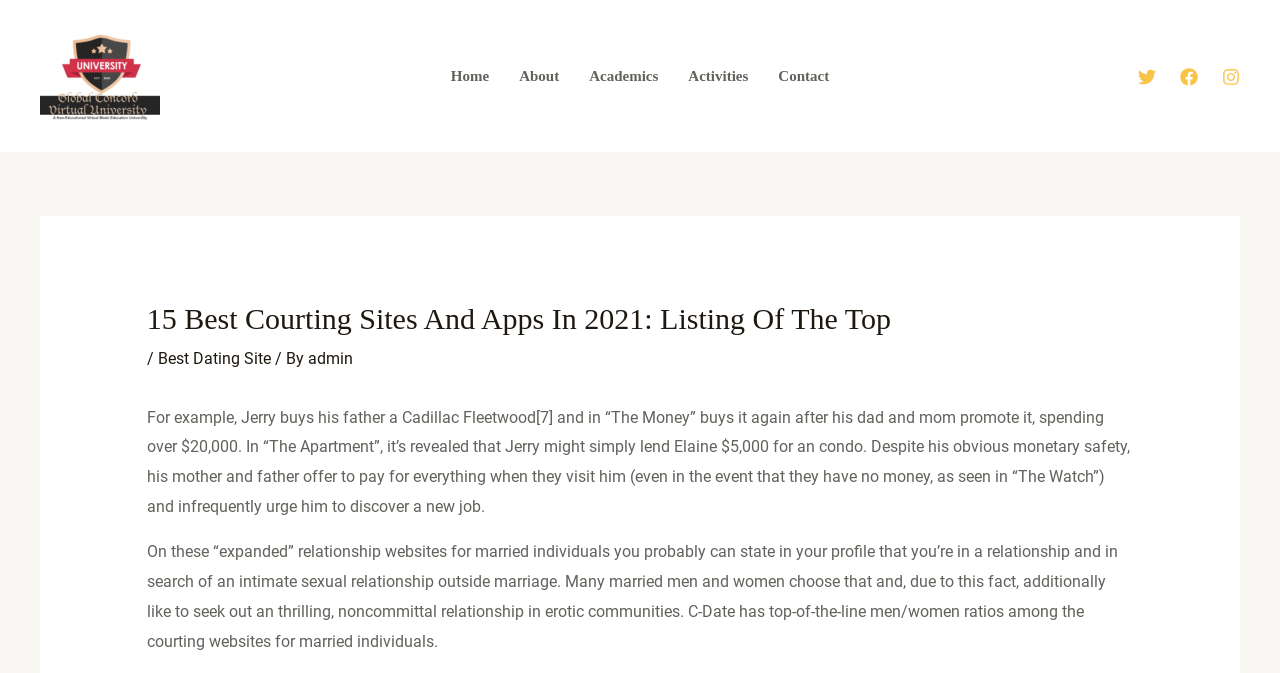Find and specify the bounding box coordinates that correspond to the clickable region for the instruction: "Check out the Twitter social media page".

[0.889, 0.101, 0.903, 0.128]